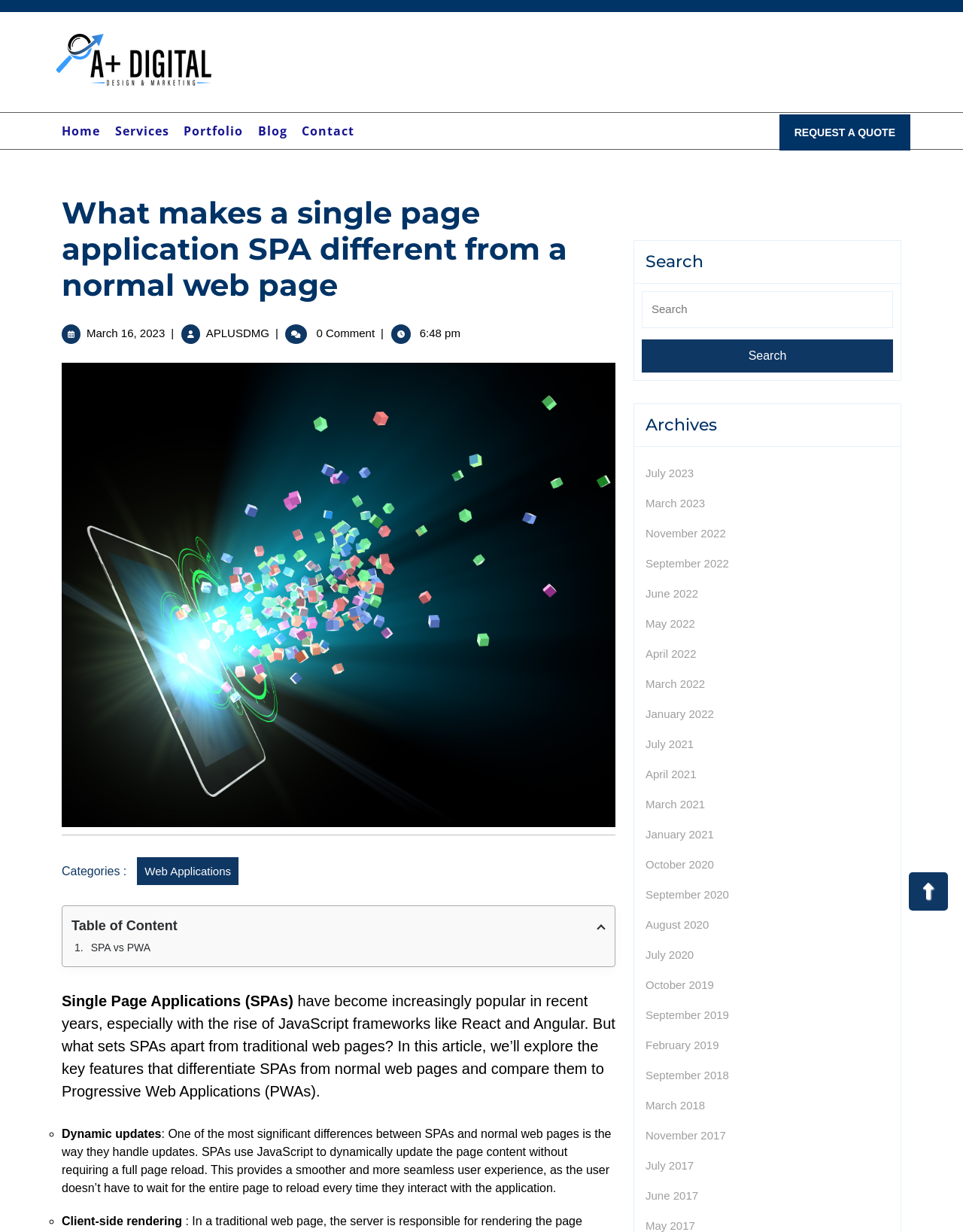Please identify the bounding box coordinates of the clickable area that will fulfill the following instruction: "Request a quote". The coordinates should be in the format of four float numbers between 0 and 1, i.e., [left, top, right, bottom].

[0.809, 0.093, 0.945, 0.122]